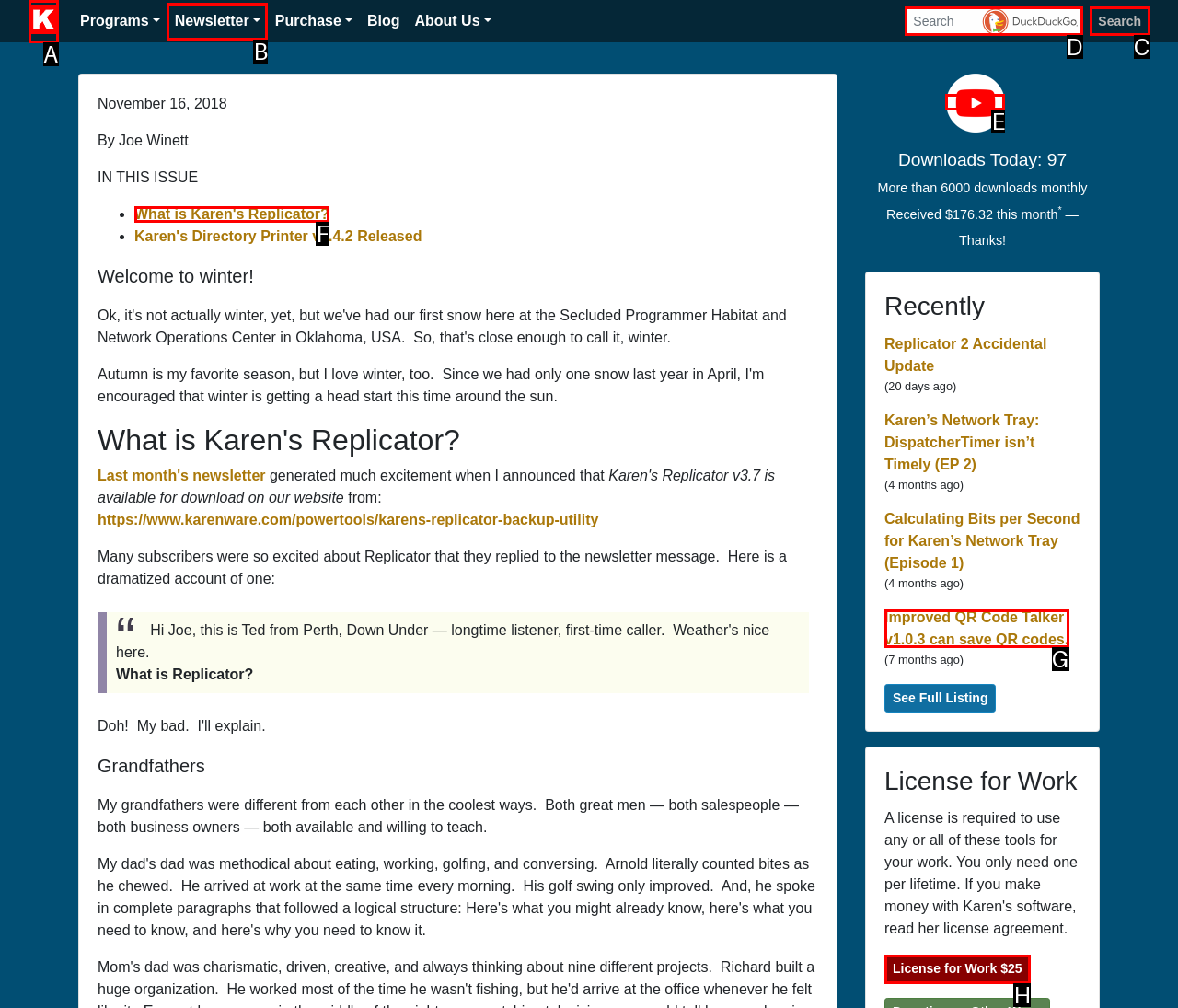Pick the right letter to click to achieve the task: Search for something
Answer with the letter of the correct option directly.

D